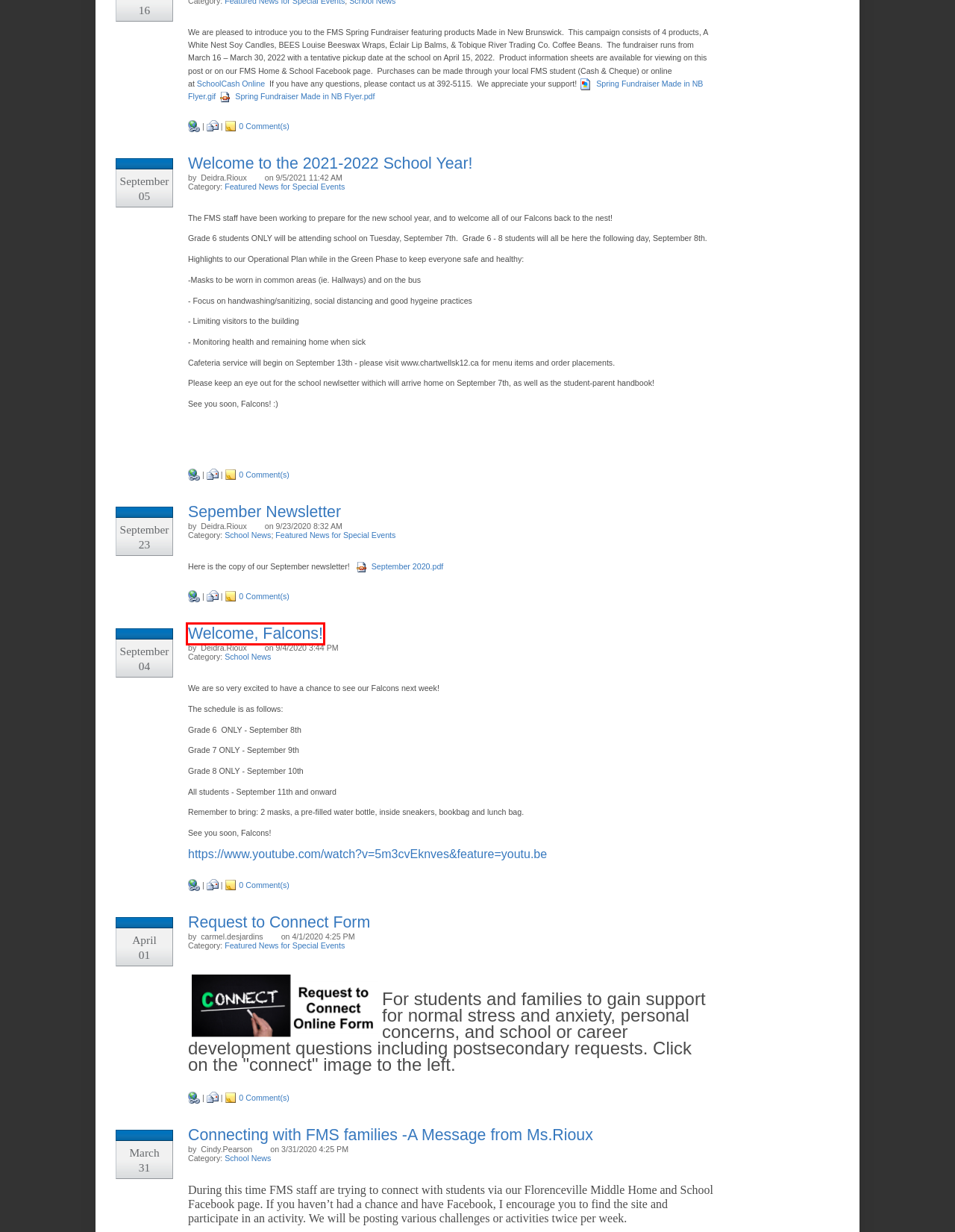You have a screenshot showing a webpage with a red bounding box highlighting an element. Choose the webpage description that best fits the new webpage after clicking the highlighted element. The descriptions are:
A. FMS Made in New Brunswick Spring Fundraiser - FMS News
B. Connecting with FMS families -A Message from Ms.Rioux - FMS News
C. Welcome, Falcons!  - FMS News
D. Spring Fundraiser - FMS News
E. Sepember Newsletter - FMS News
F. FMS Made in New Brunswick Spring Fundraiser - Product Information Sheets 1 & 2 - FMS News
G. Welcome to the 2021-2022 School Year! - FMS News
H. Request to Connect Form - FMS News

C